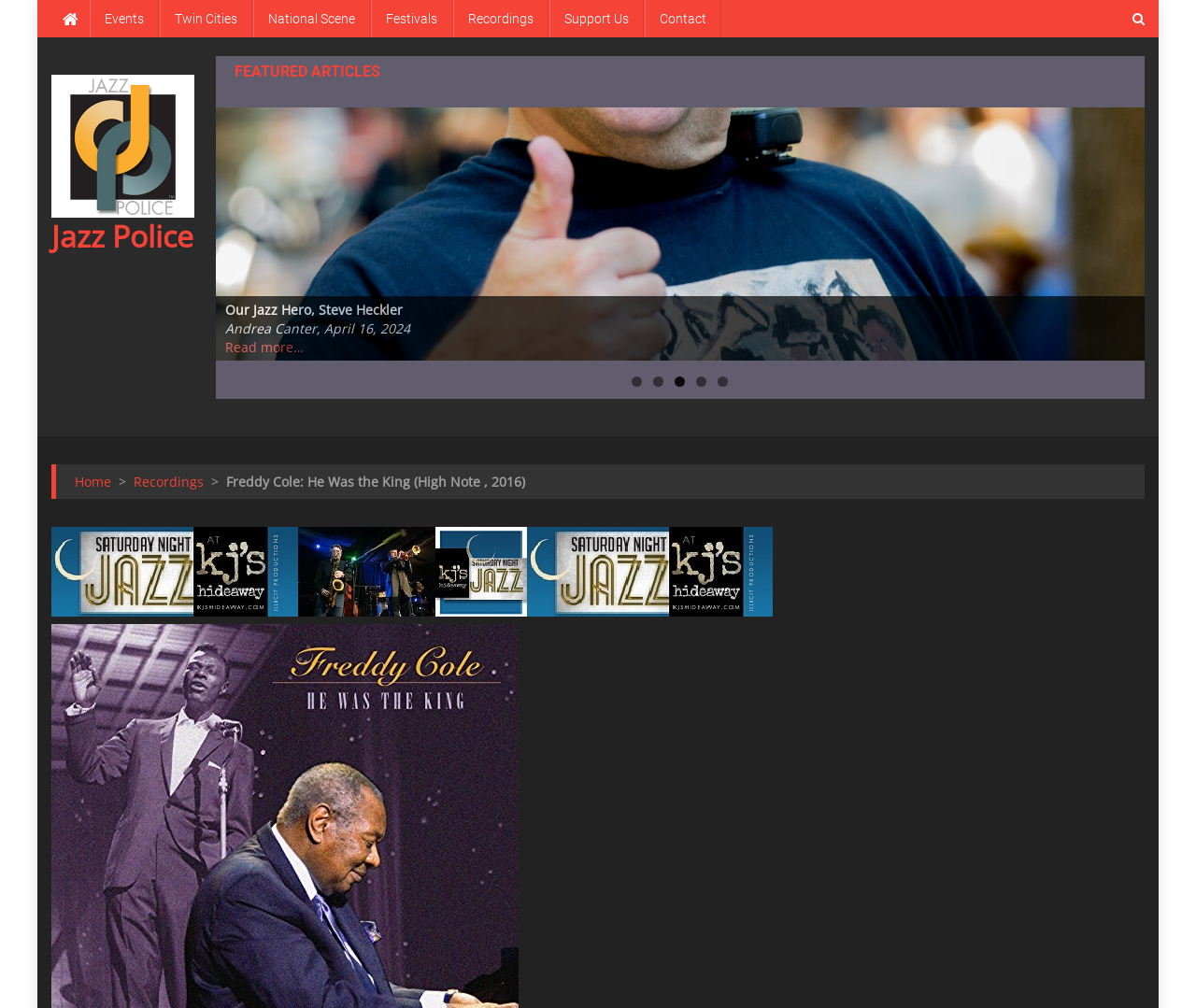Given the webpage screenshot and the description, determine the bounding box coordinates (top-left x, top-left y, bottom-right x, bottom-right y) that define the location of the UI element matching this description: Jazz Police

[0.043, 0.214, 0.162, 0.254]